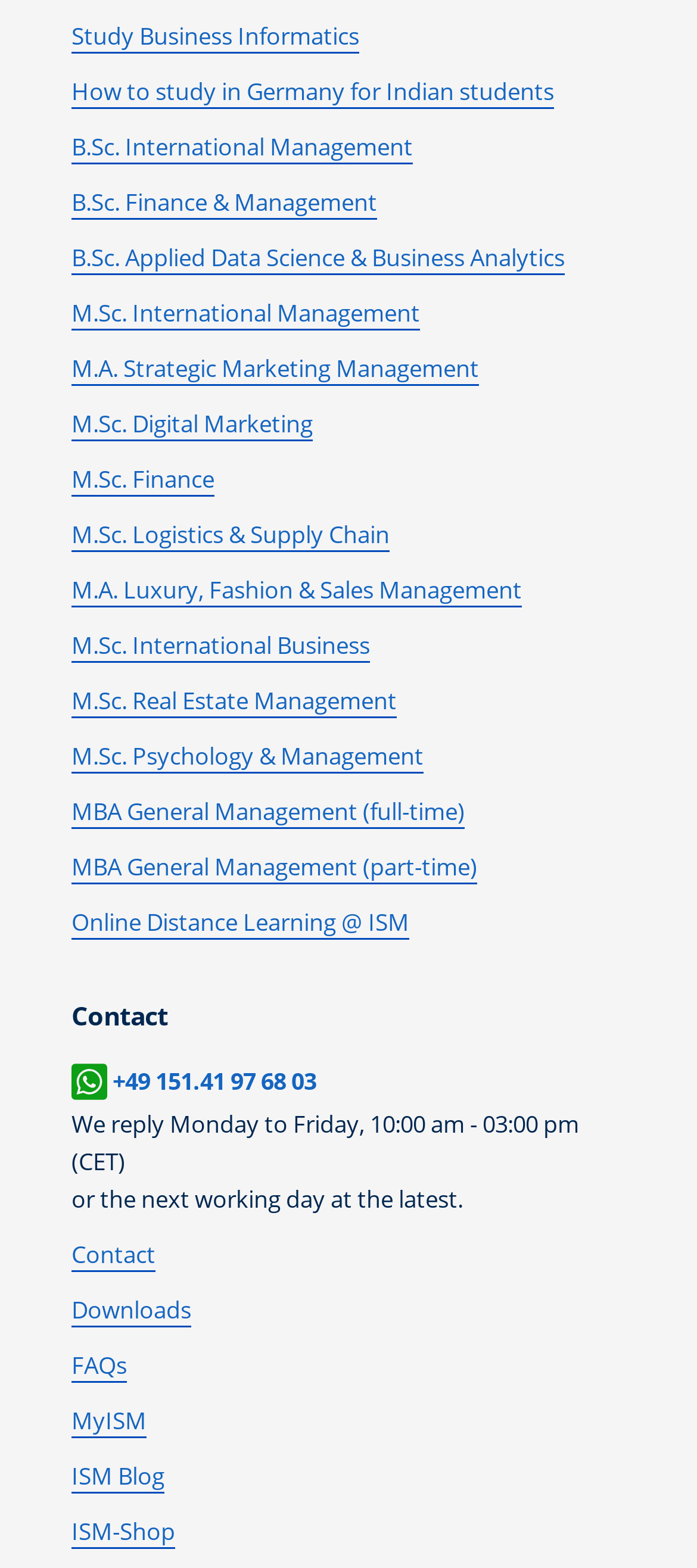Determine the bounding box coordinates of the target area to click to execute the following instruction: "Contact us."

[0.103, 0.636, 0.897, 0.66]